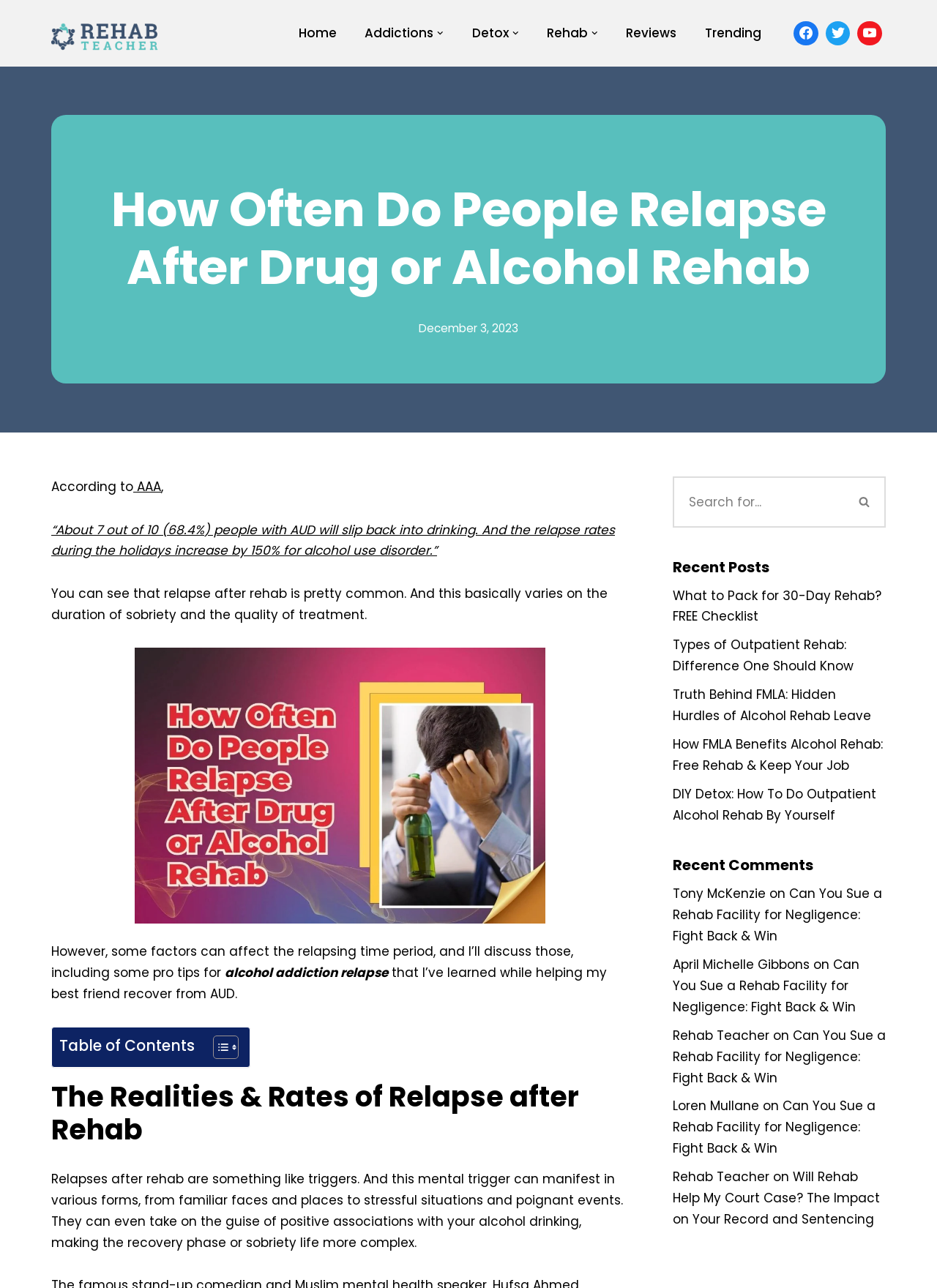Pinpoint the bounding box coordinates of the area that must be clicked to complete this instruction: "Click on the 'Home' link".

[0.318, 0.018, 0.359, 0.034]